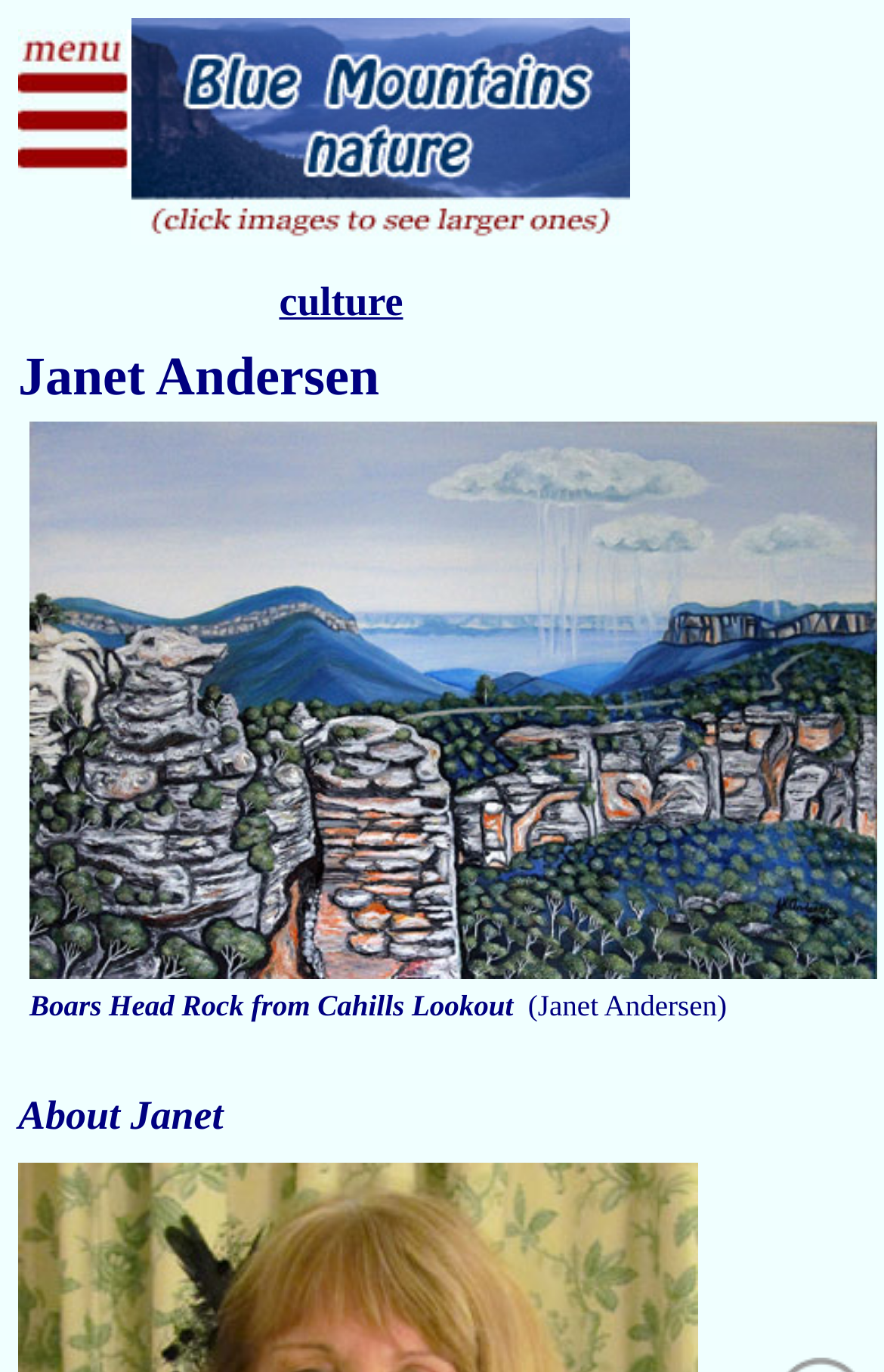Extract the bounding box coordinates for the UI element described as: "parent_node: ﻿ title="home"".

[0.149, 0.157, 0.713, 0.185]